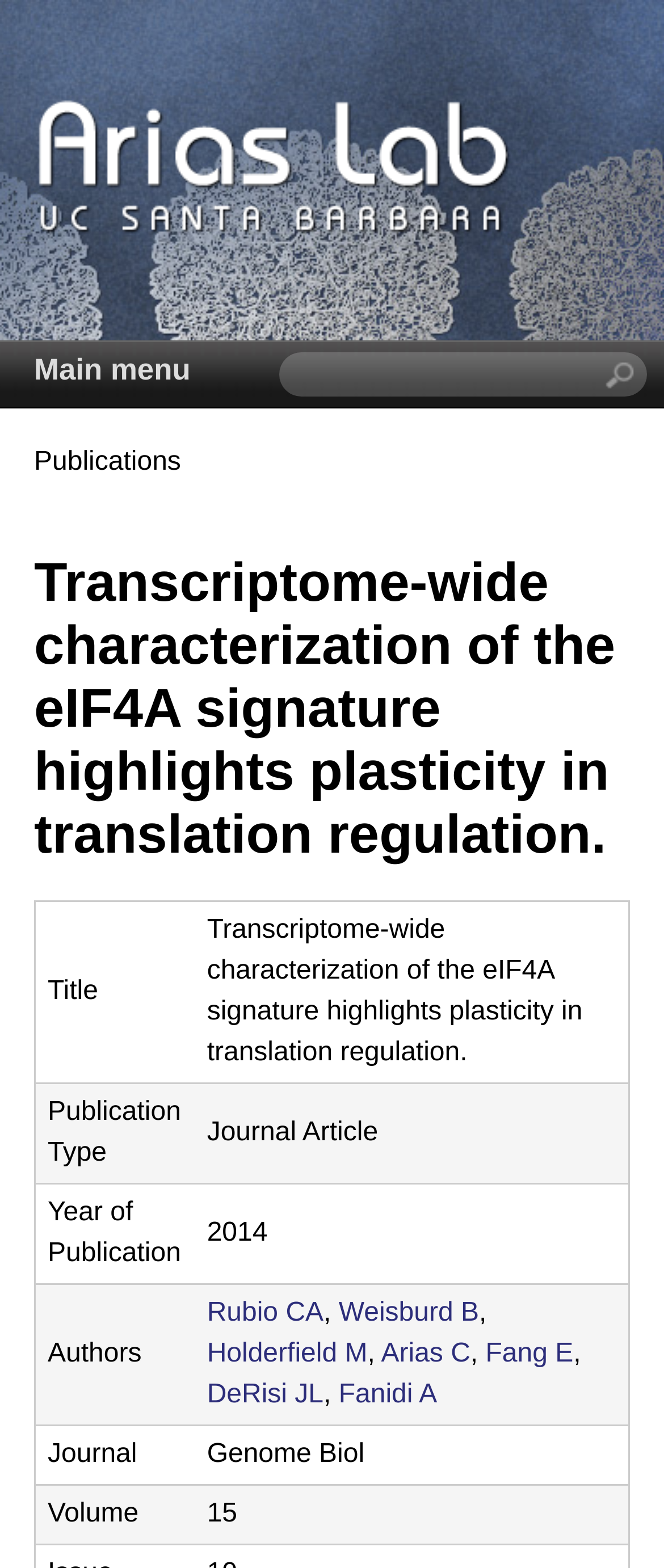Based on the element description: "Fanidi A", identify the bounding box coordinates for this UI element. The coordinates must be four float numbers between 0 and 1, listed as [left, top, right, bottom].

[0.51, 0.88, 0.658, 0.899]